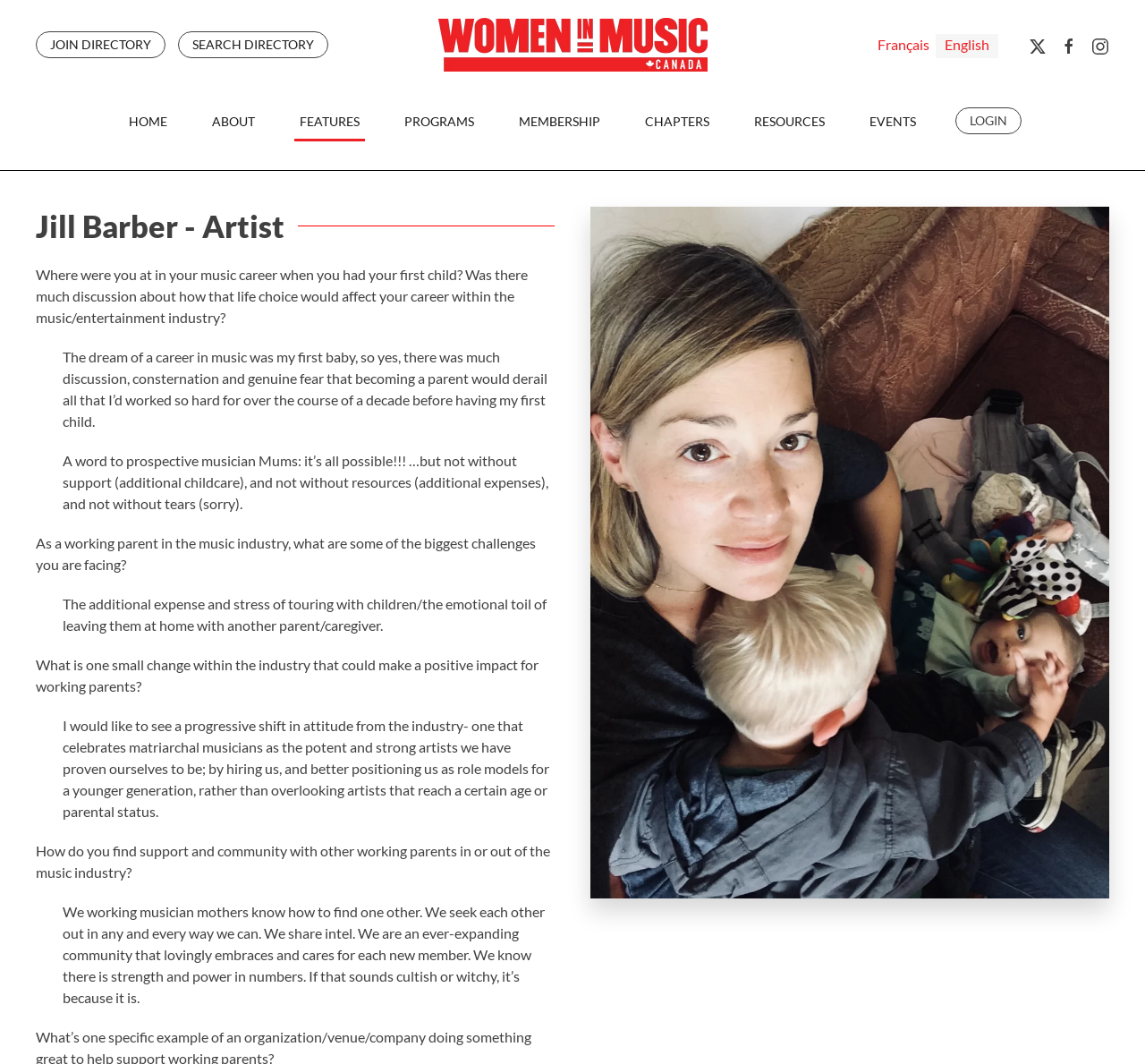What is the last question asked to Jill Barber?
Using the image as a reference, give an elaborate response to the question.

The answer can be found by reading the last question asked to Jill Barber, which is 'How do you find support and community with other working parents in or out of the music industry?' This question is about finding support and community as a working parent.